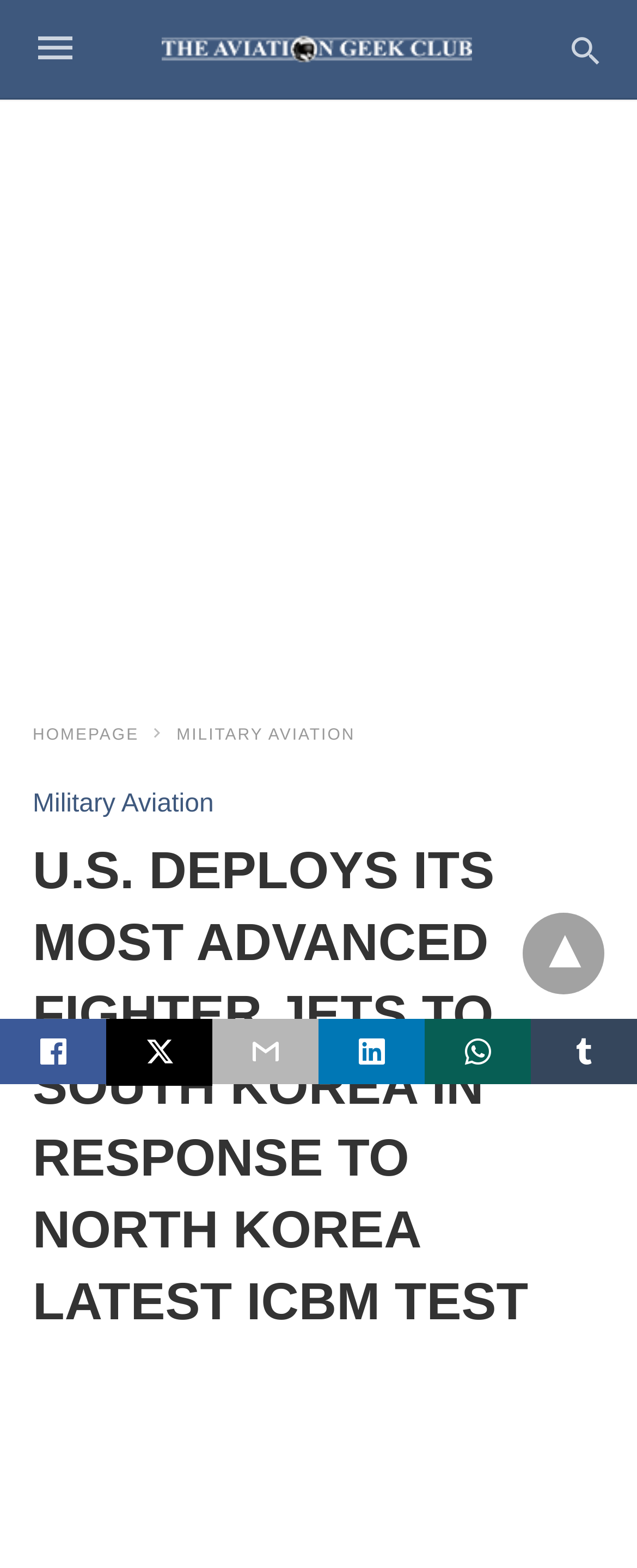Determine the bounding box of the UI component based on this description: "title="The Aviation Geek Club"". The bounding box coordinates should be four float values between 0 and 1, i.e., [left, top, right, bottom].

[0.253, 0.012, 0.74, 0.05]